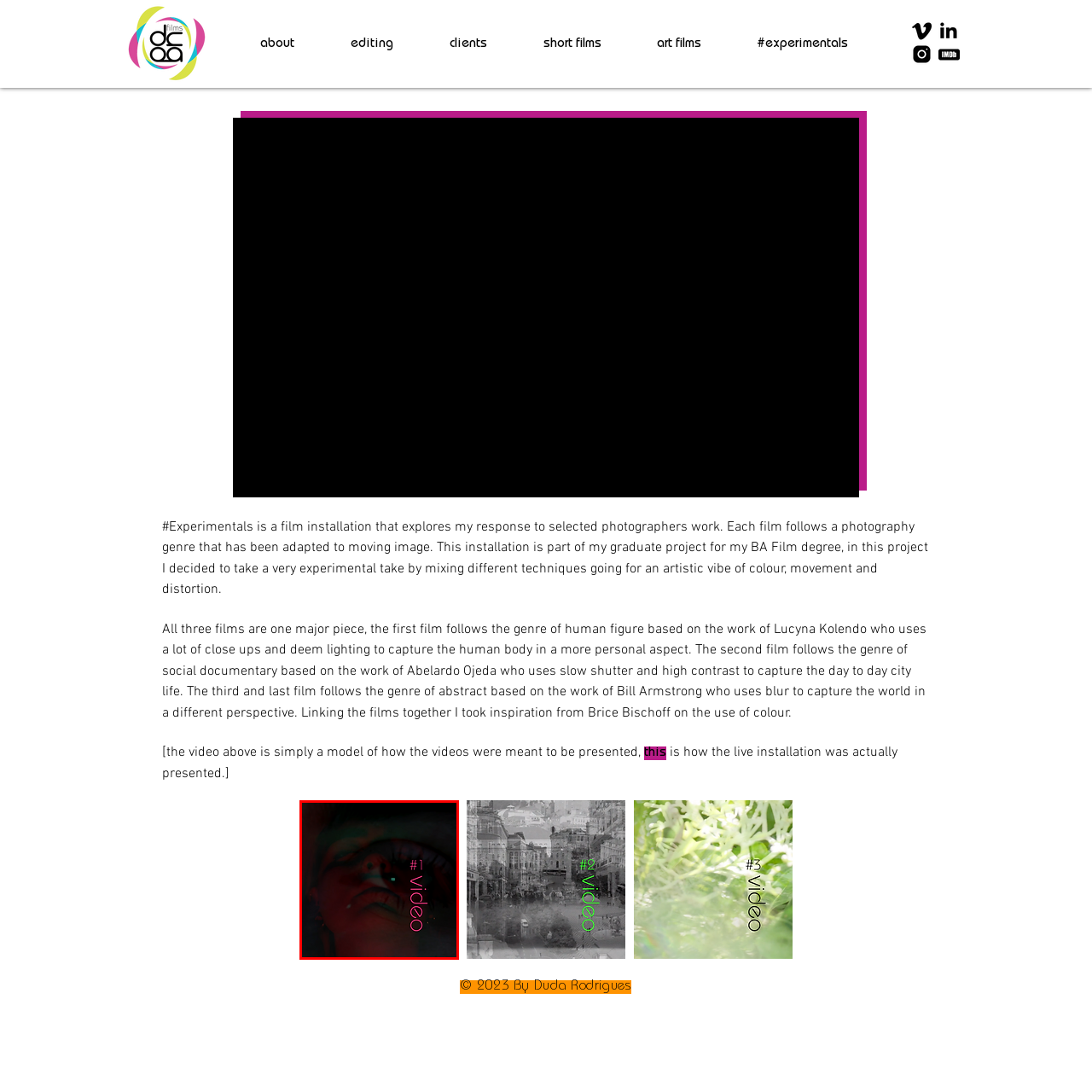What is the purpose of this image?
Examine the portion of the image surrounded by the red bounding box and deliver a detailed answer to the question.

The caption states that this image serves as a compelling thumbnail for a video, drawing viewers in with its experimental and artistic vibe, reflecting the thematic exploration found in a film installation dedicated to various photography genres as part of a graduate project.